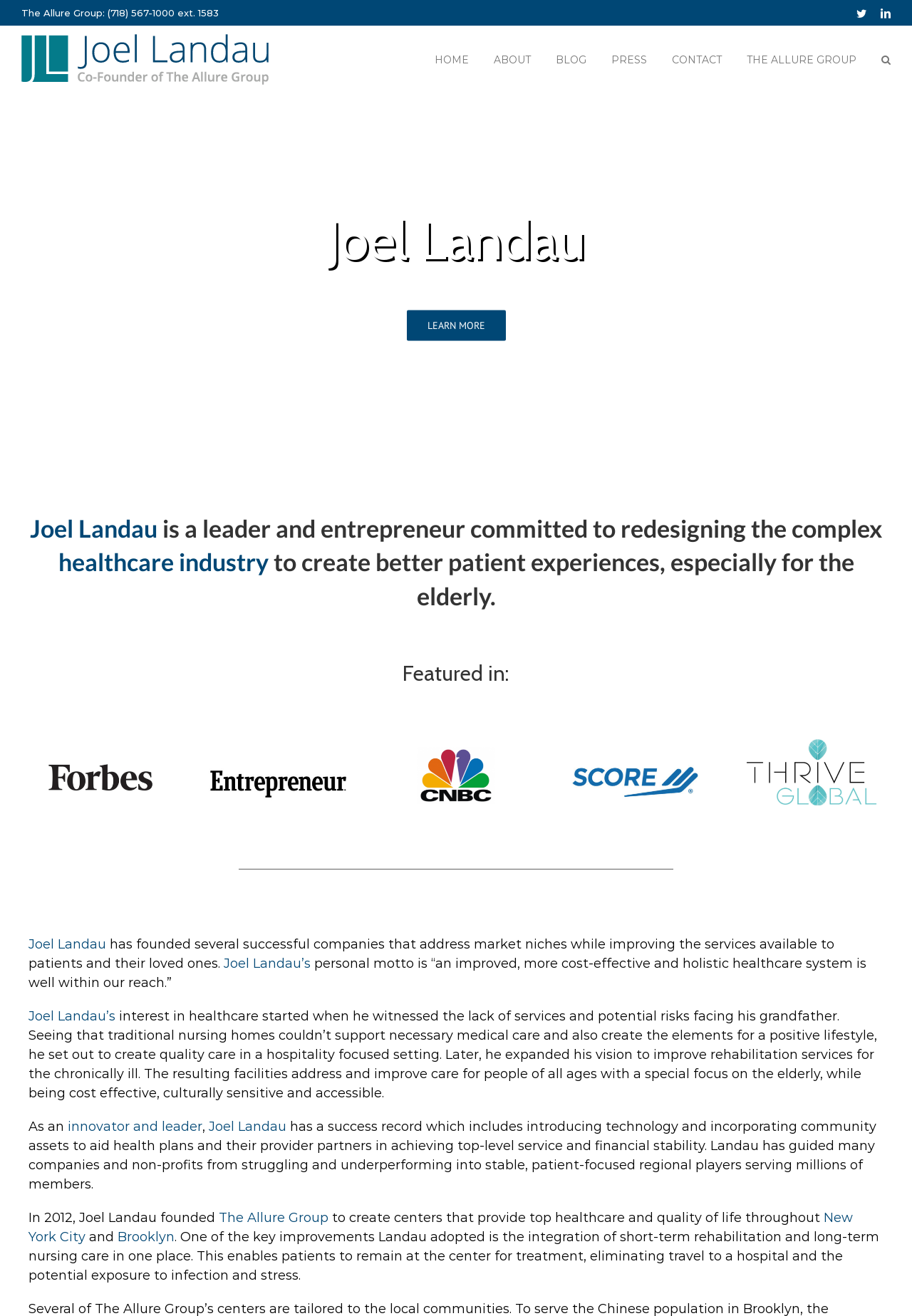How many links are in the main menu? Please answer the question using a single word or phrase based on the image.

7